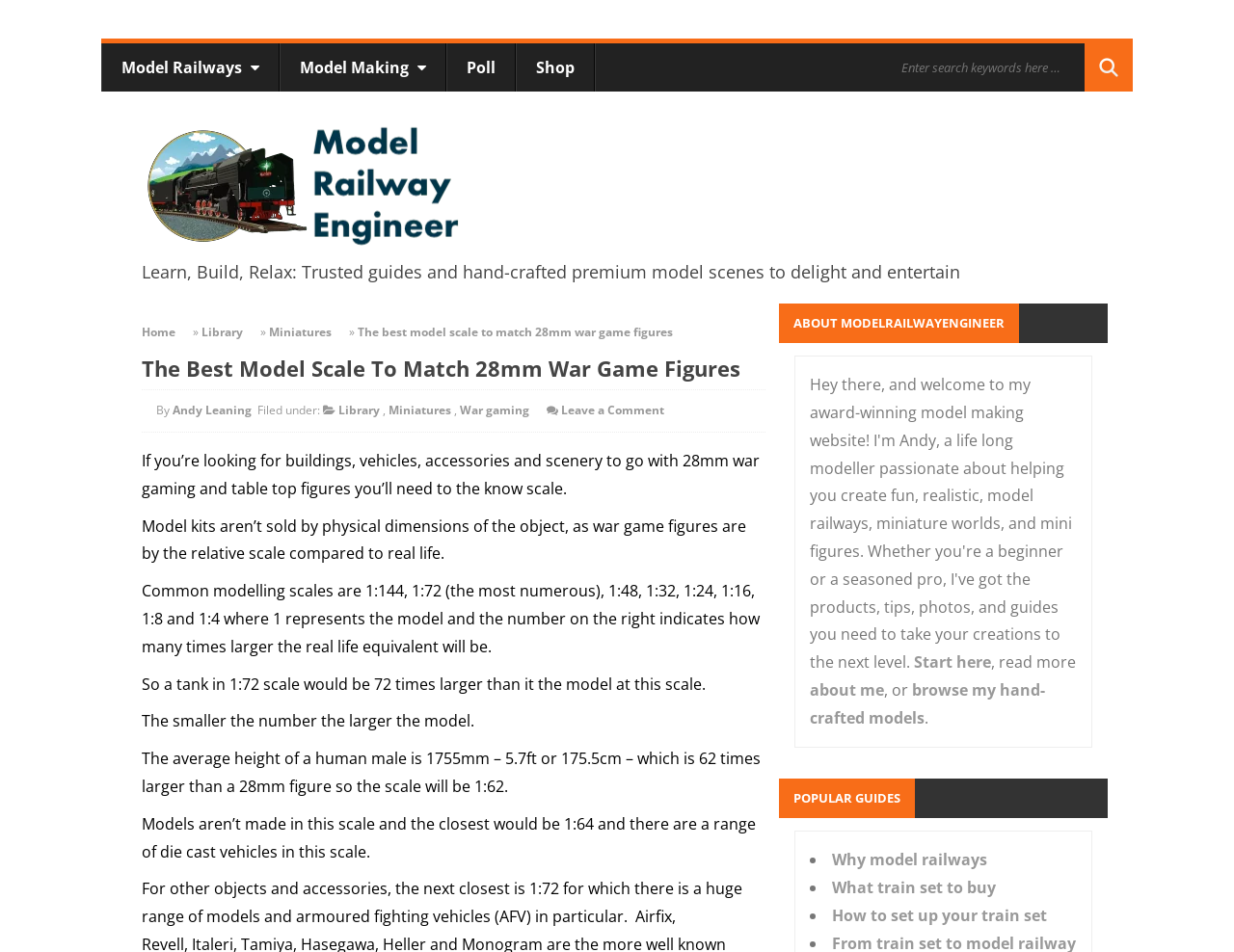Please extract the title of the webpage.

The Best Model Scale To Match 28mm War Game Figures